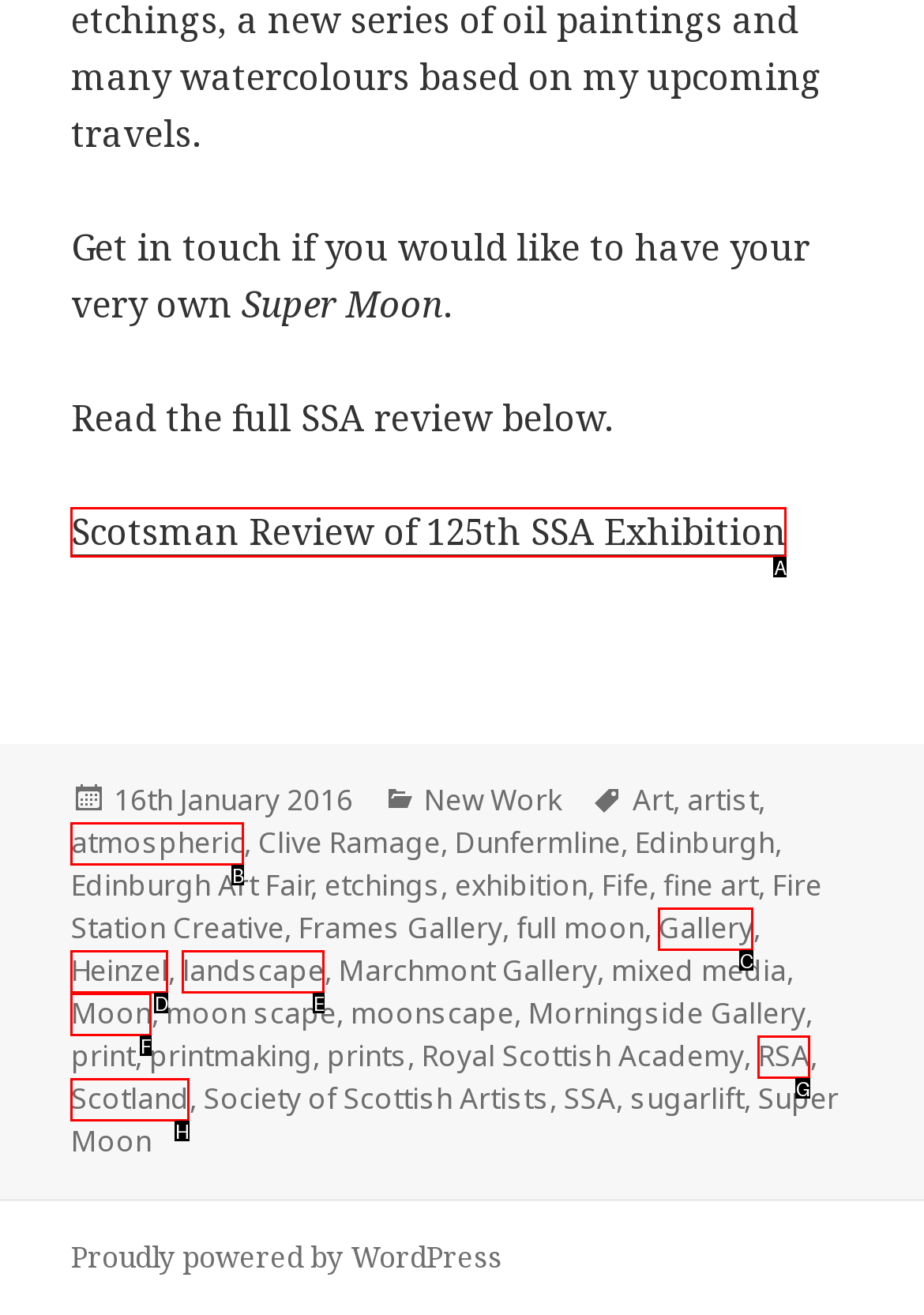Determine which HTML element corresponds to the description: atmospheric. Provide the letter of the correct option.

B